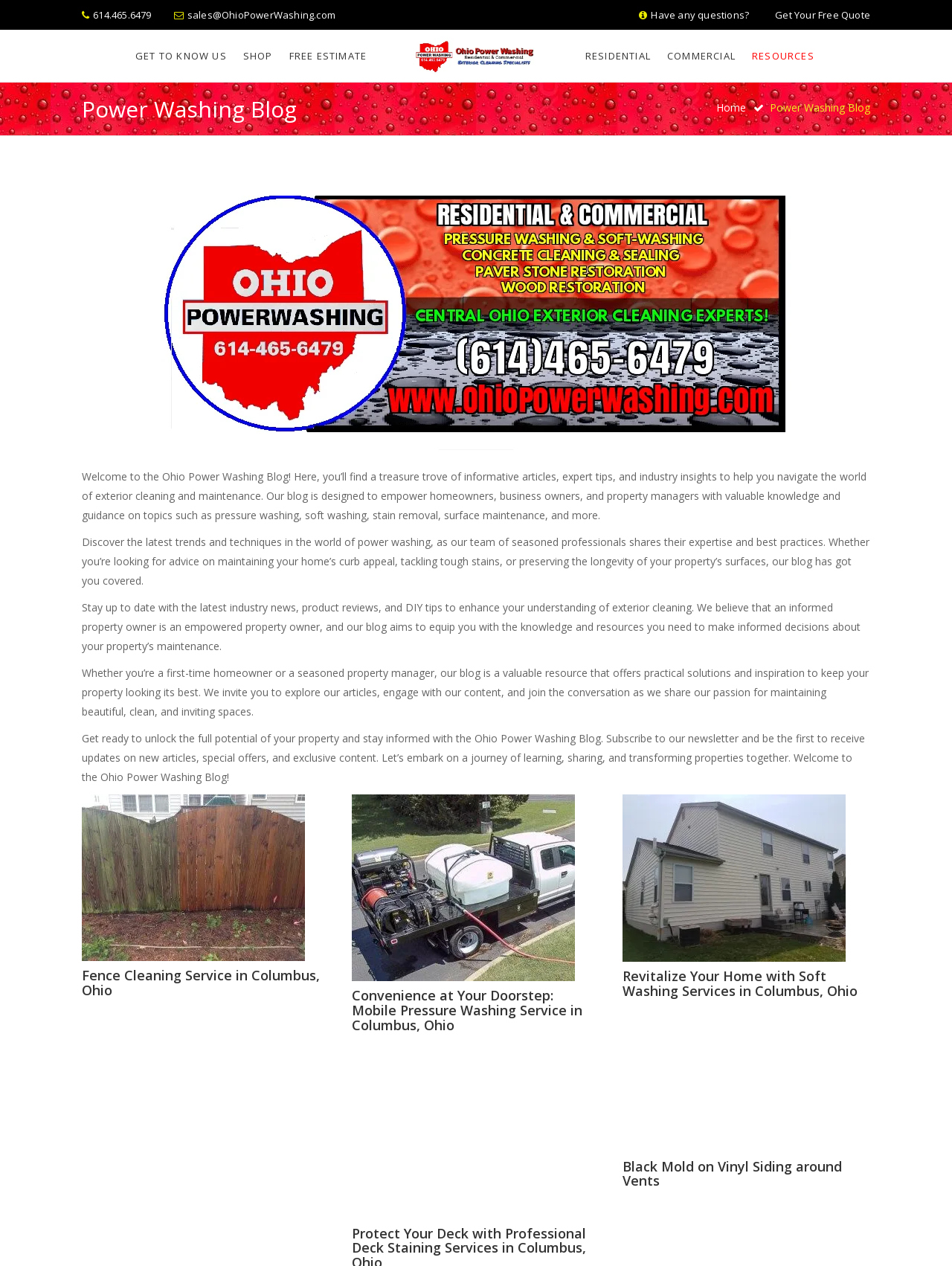Find and provide the bounding box coordinates for the UI element described here: "Have any questions?". The coordinates should be given as four float numbers between 0 and 1: [left, top, right, bottom].

[0.684, 0.006, 0.787, 0.017]